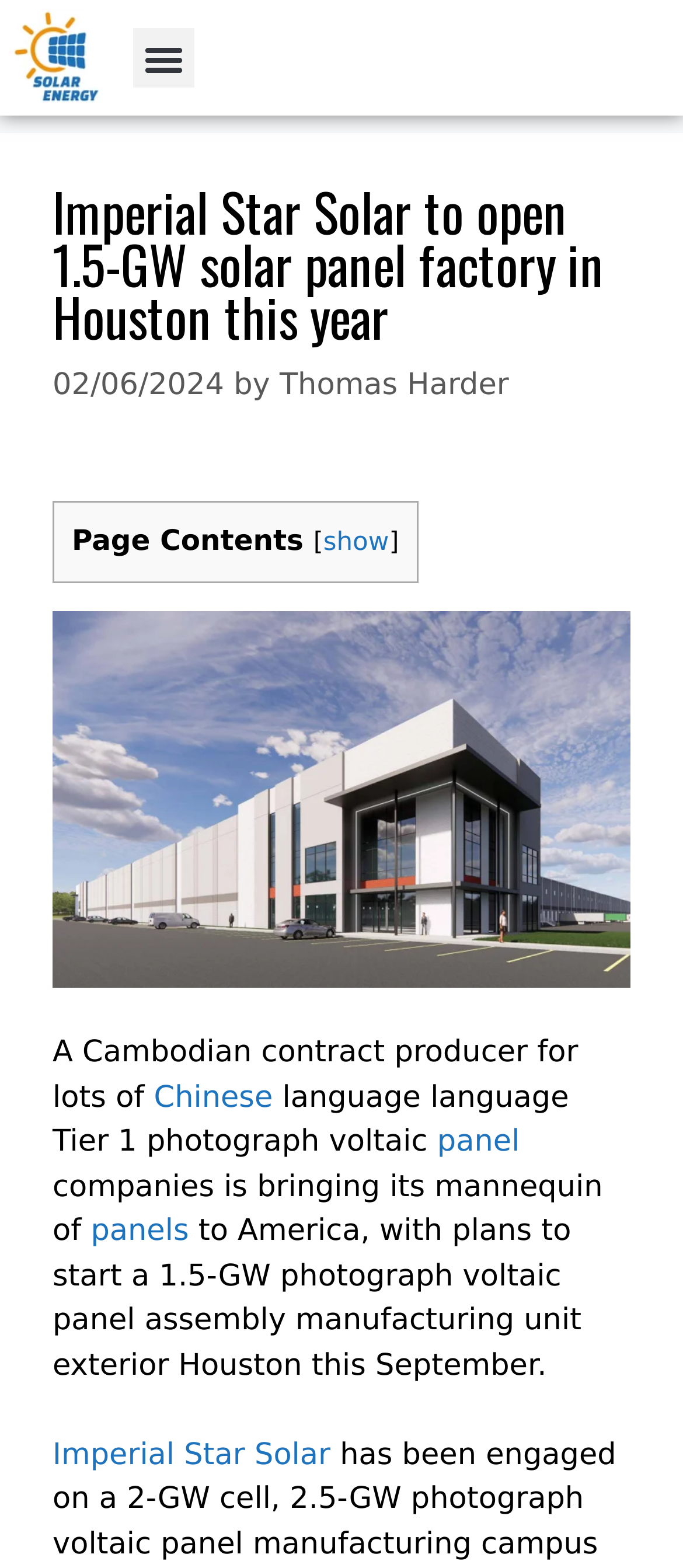Determine the bounding box coordinates for the element that should be clicked to follow this instruction: "Click on the 'Menu Toggle' button". The coordinates should be given as four float numbers between 0 and 1, in the format [left, top, right, bottom].

[0.196, 0.018, 0.284, 0.056]